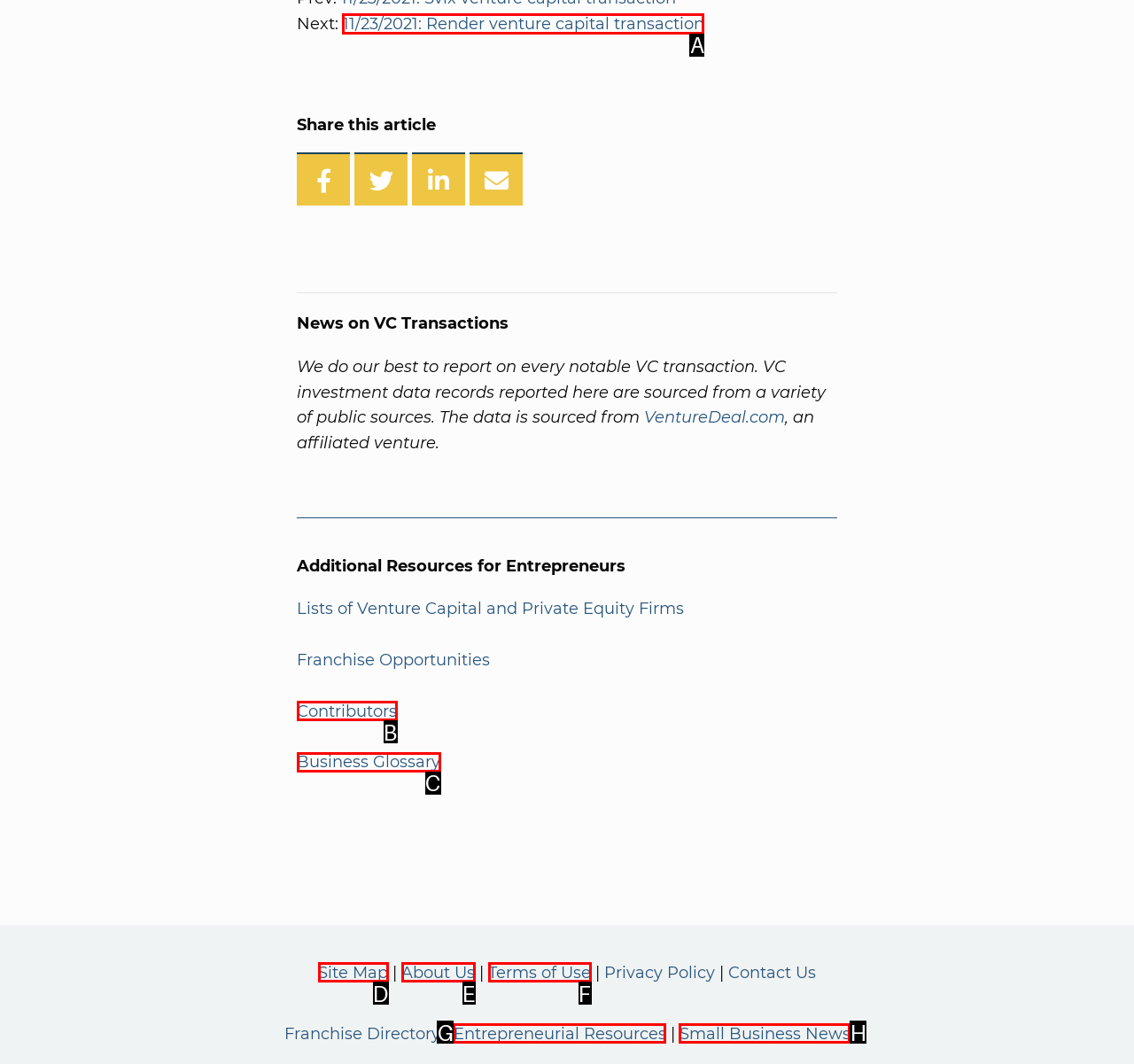Identify the correct UI element to click for the following task: Read about Venture Capital Transactions Choose the option's letter based on the given choices.

A